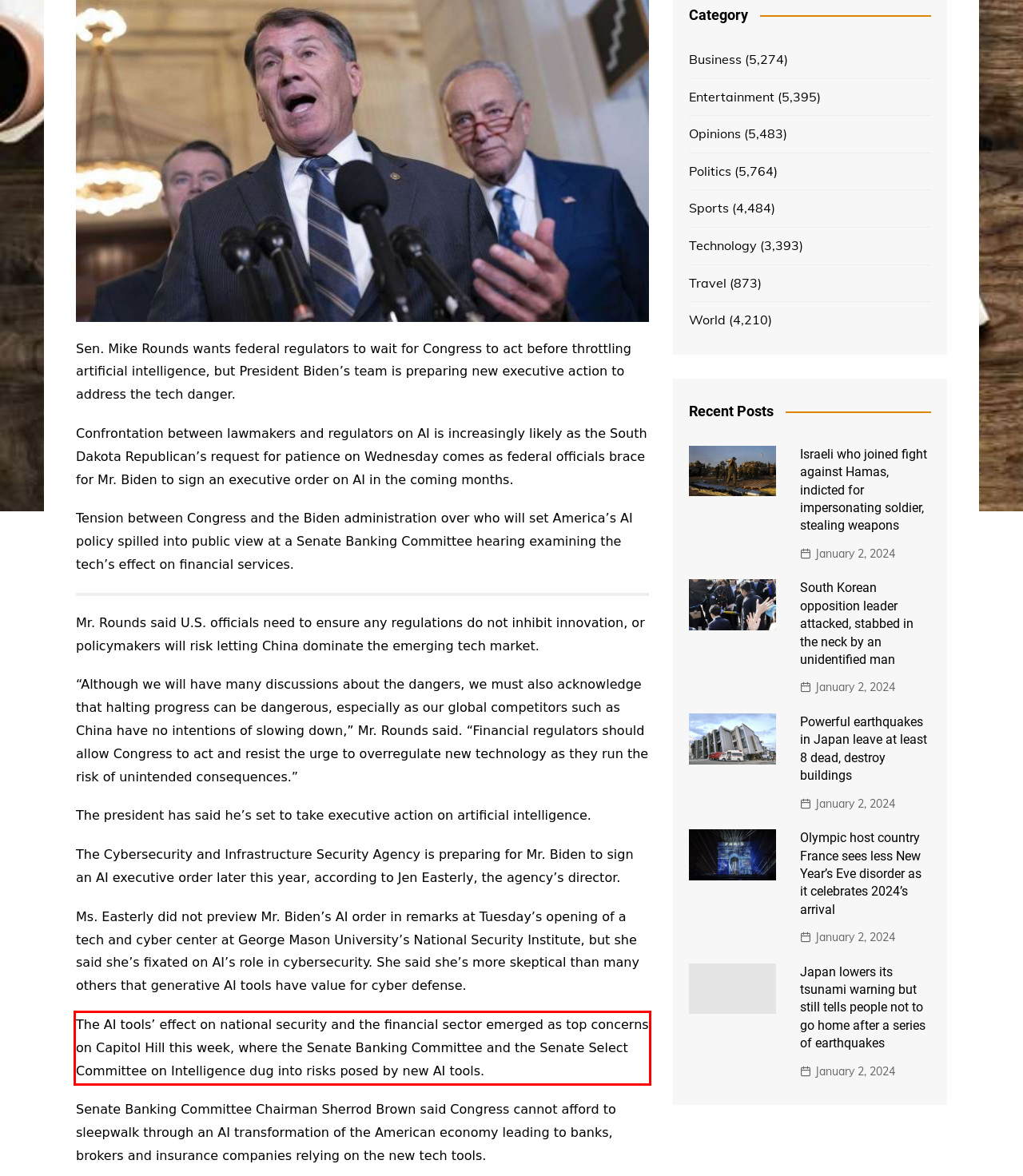From the given screenshot of a webpage, identify the red bounding box and extract the text content within it.

The AI tools’ effect on national security and the financial sector emerged as top concerns on Capitol Hill this week, where the Senate Banking Committee and the Senate Select Committee on Intelligence dug into risks posed by new AI tools.